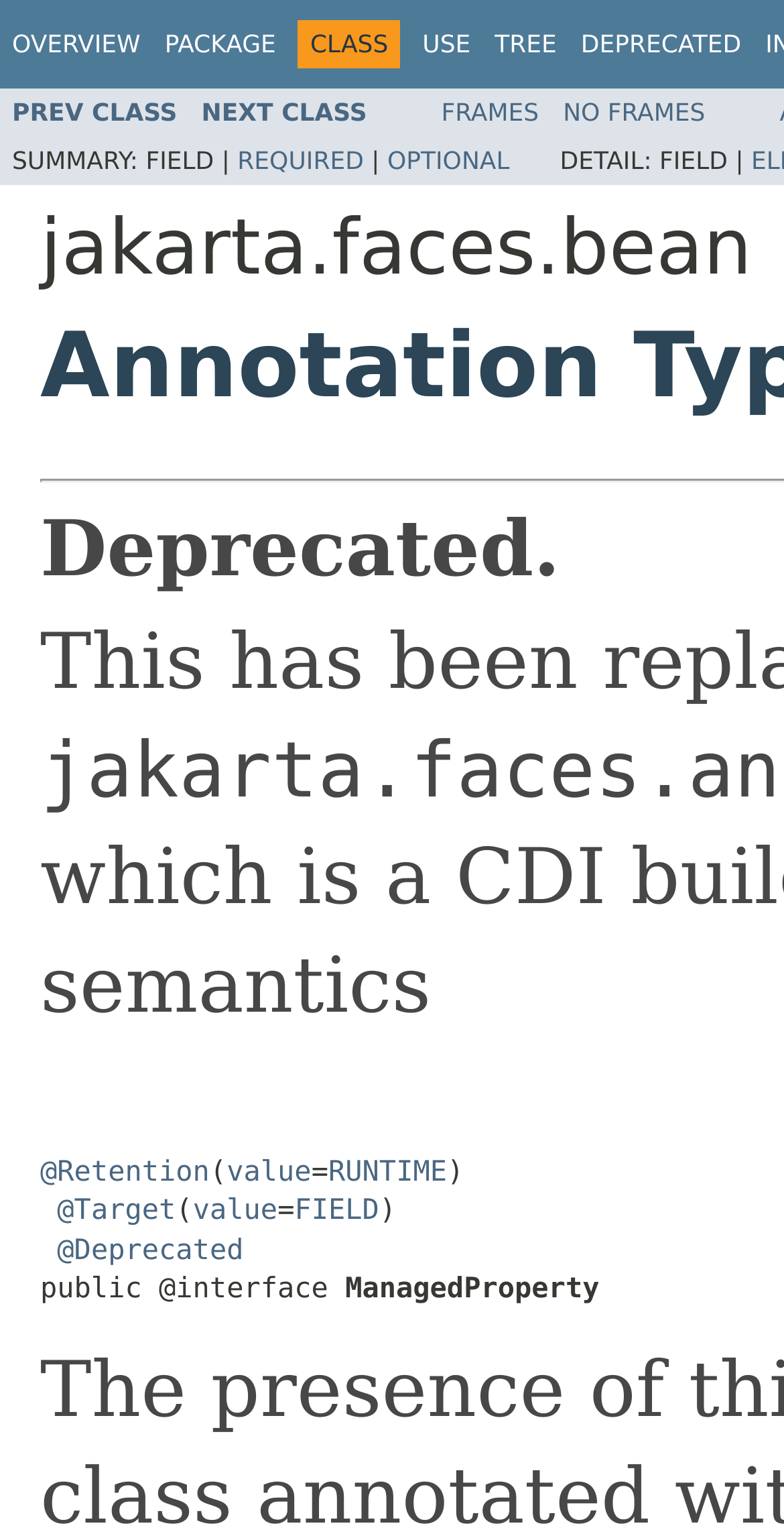Determine the bounding box coordinates for the UI element with the following description: "Tree". The coordinates should be four float numbers between 0 and 1, represented as [left, top, right, bottom].

[0.631, 0.02, 0.71, 0.038]